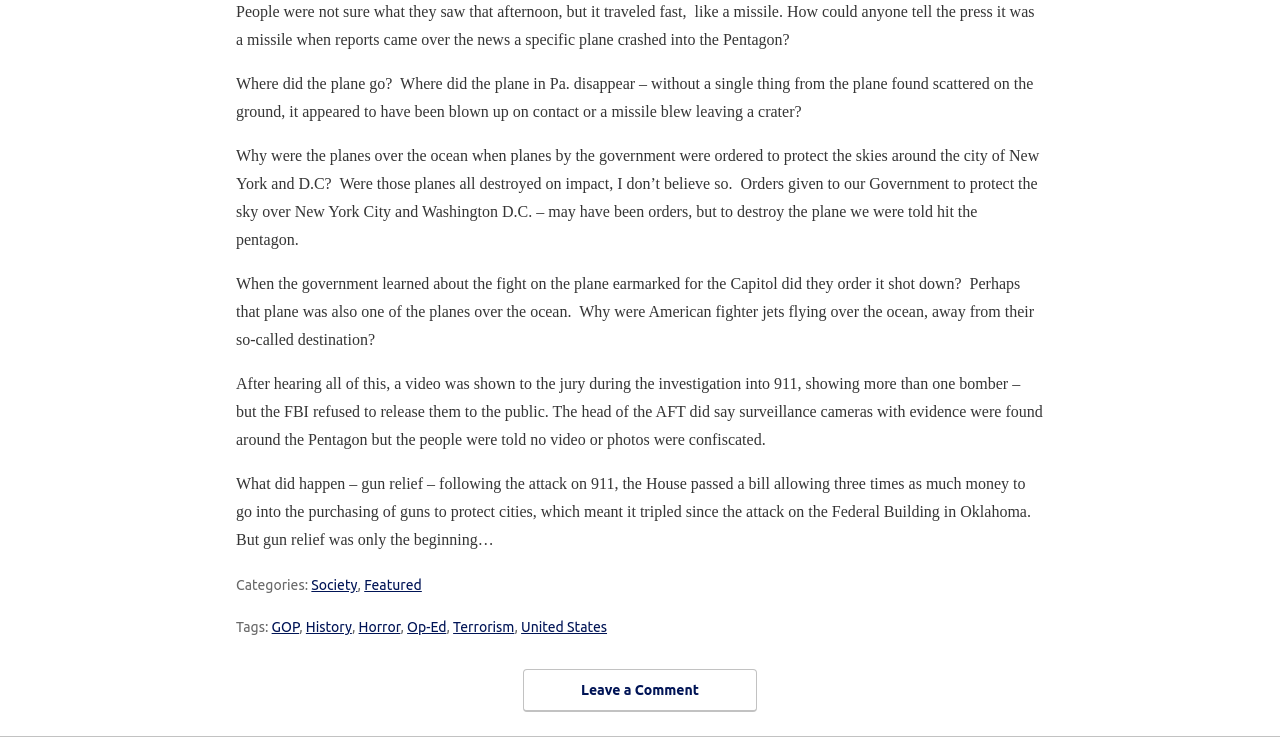Identify the bounding box coordinates for the element you need to click to achieve the following task: "Click the link 'Leave a Comment'". The coordinates must be four float values ranging from 0 to 1, formatted as [left, top, right, bottom].

[0.409, 0.89, 0.591, 0.947]